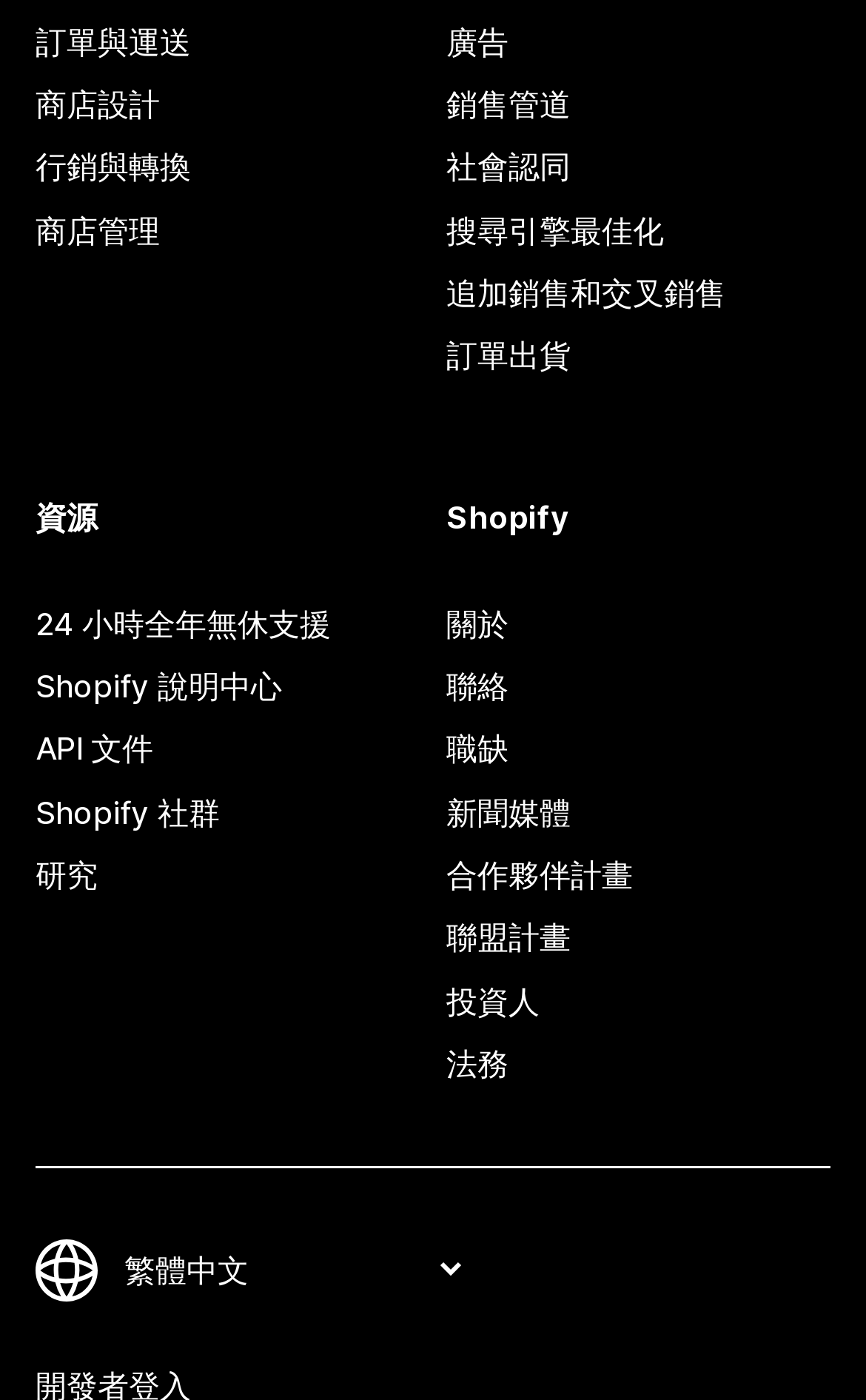Identify the bounding box coordinates of the clickable region required to complete the instruction: "Change language". The coordinates should be given as four float numbers within the range of 0 and 1, i.e., [left, top, right, bottom].

[0.133, 0.892, 0.541, 0.922]